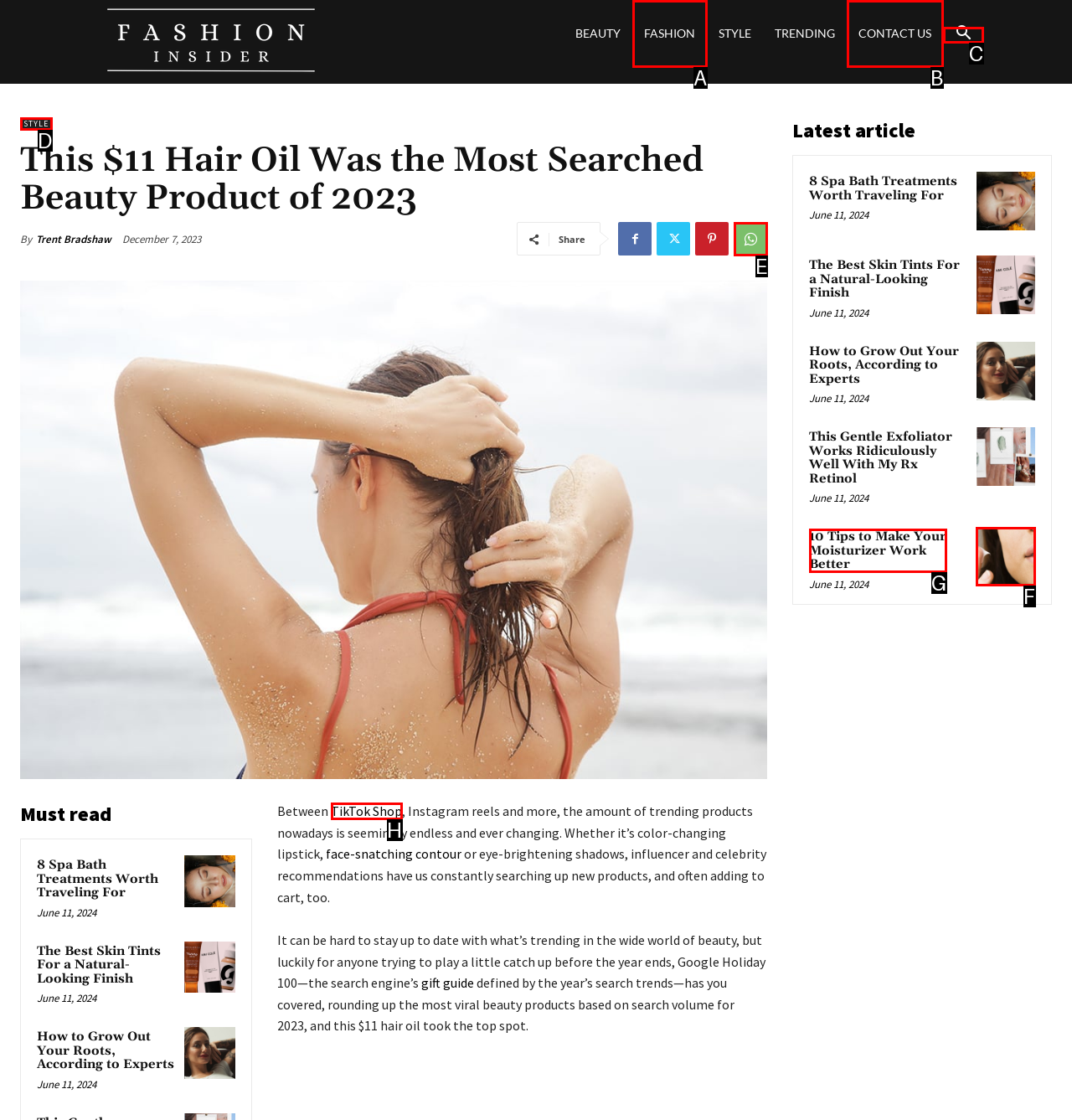From the choices given, find the HTML element that matches this description: TikTok Shop. Answer with the letter of the selected option directly.

H